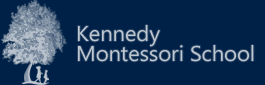What does the tree symbolize?
Using the image as a reference, give a one-word or short phrase answer.

growth and learning